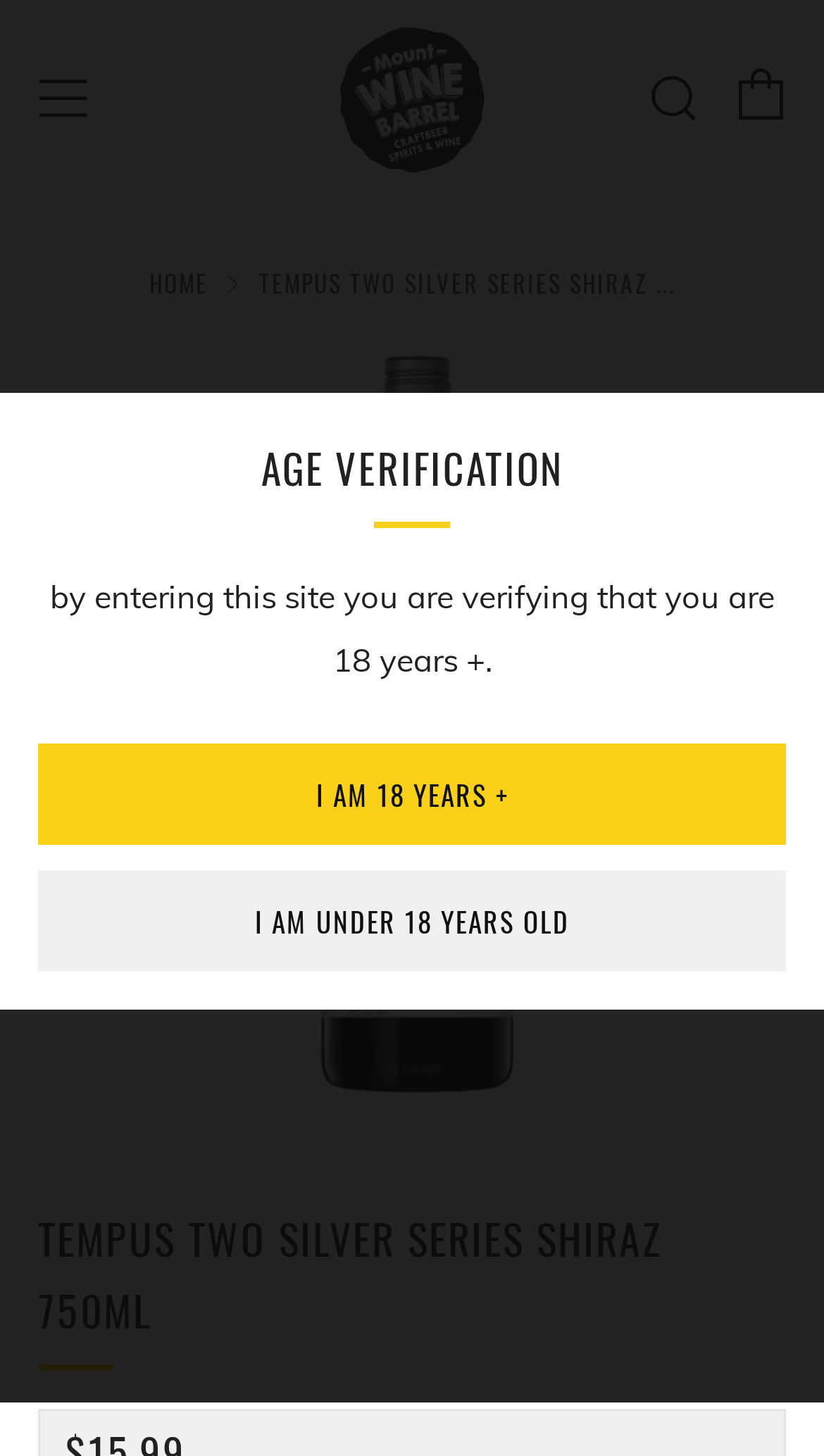Please identify the bounding box coordinates of the area that needs to be clicked to follow this instruction: "Go to Mount Wine Barrel".

[0.405, 0.0, 0.595, 0.136]